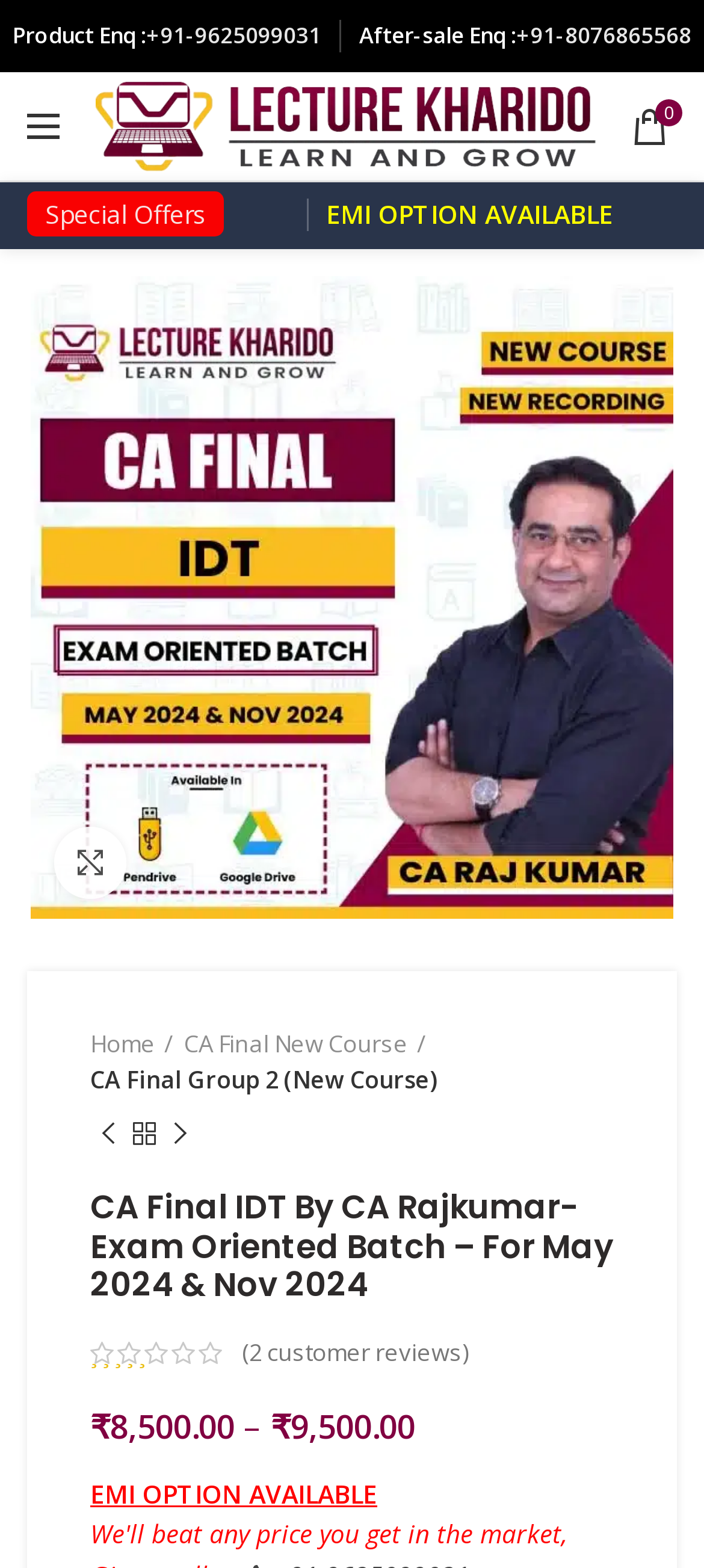Determine the bounding box coordinates for the element that should be clicked to follow this instruction: "Read the latest news". The coordinates should be given as four float numbers between 0 and 1, in the format [left, top, right, bottom].

None